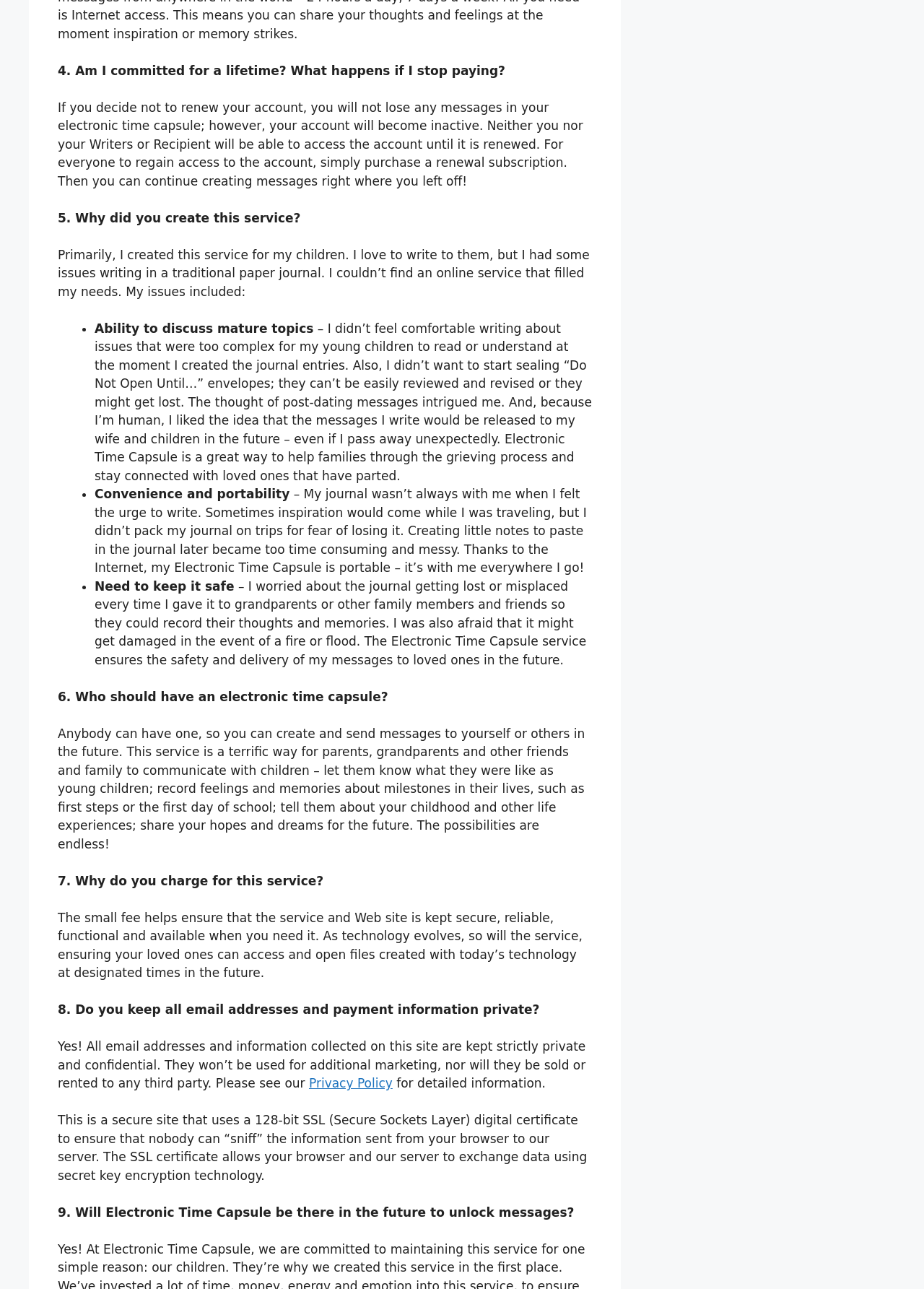Why was this service created?
Using the details shown in the screenshot, provide a comprehensive answer to the question.

The creator of this service primarily created it for their children, as they wanted to write to them but had issues with traditional paper journals, such as not being able to discuss mature topics and wanting a convenient and portable way to write.